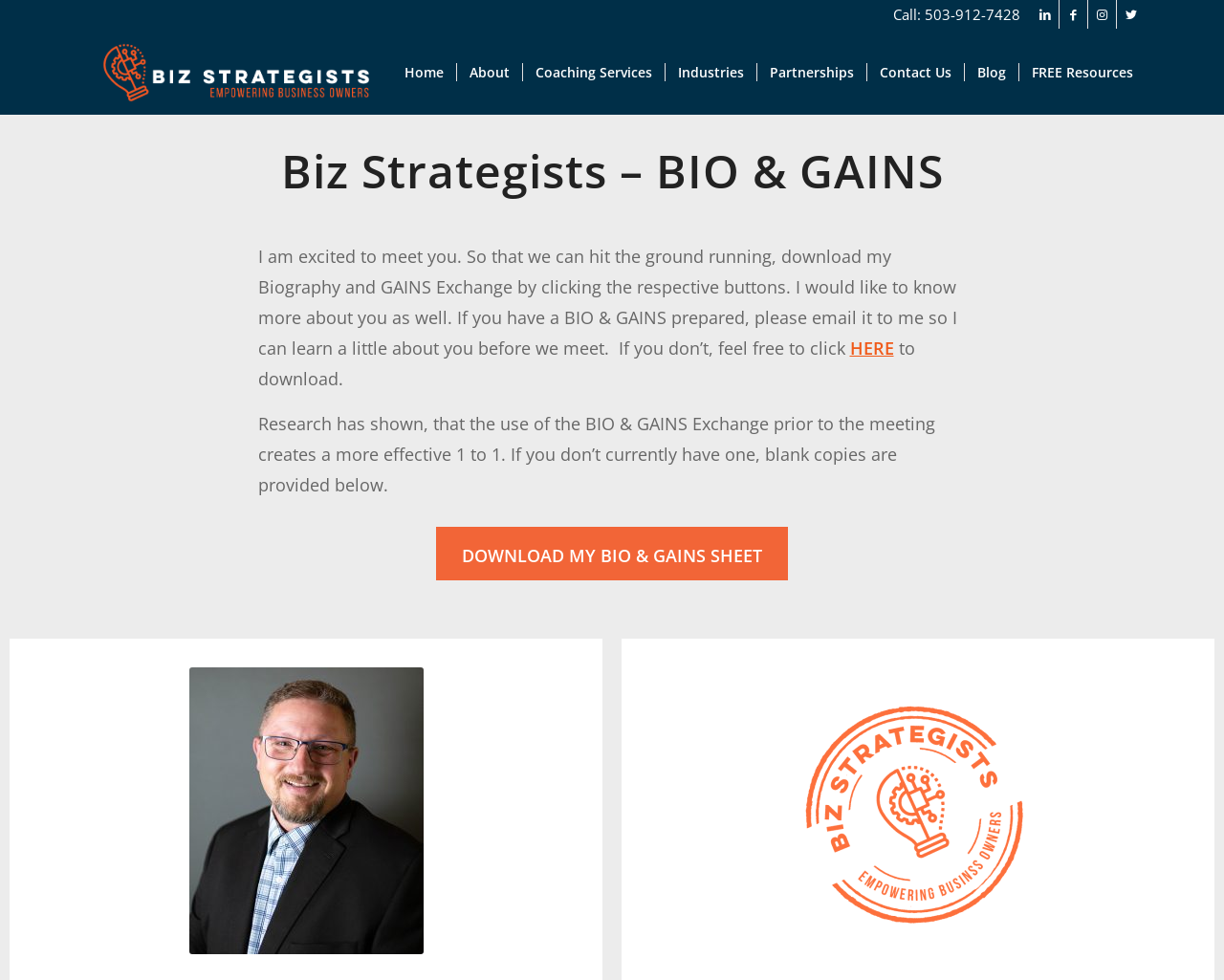Please specify the coordinates of the bounding box for the element that should be clicked to carry out this instruction: "Click the Call button". The coordinates must be four float numbers between 0 and 1, formatted as [left, top, right, bottom].

[0.73, 0.005, 0.834, 0.024]